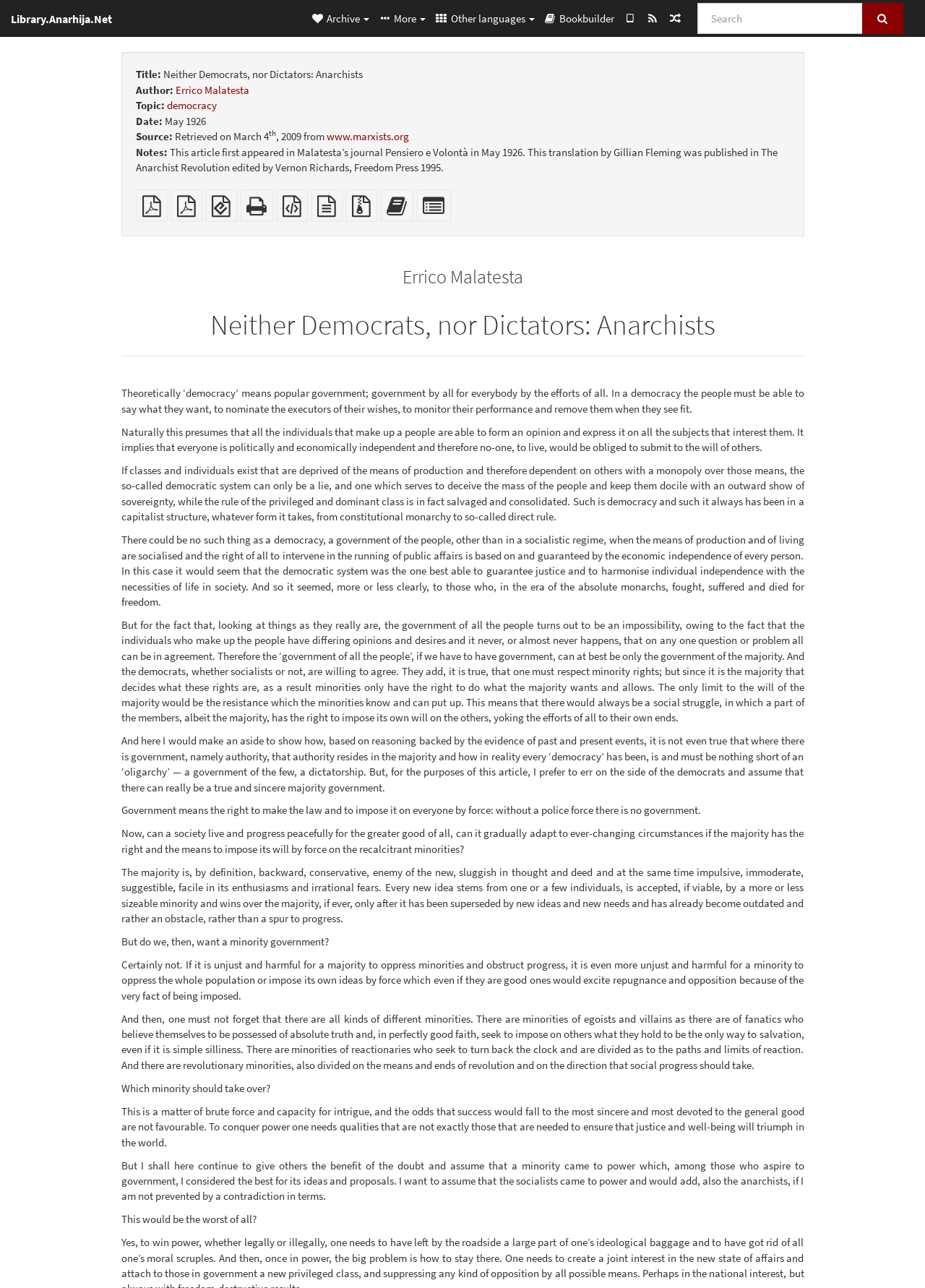Please locate the bounding box coordinates of the element that should be clicked to complete the given instruction: "Download the PDF version".

[0.146, 0.158, 0.182, 0.169]